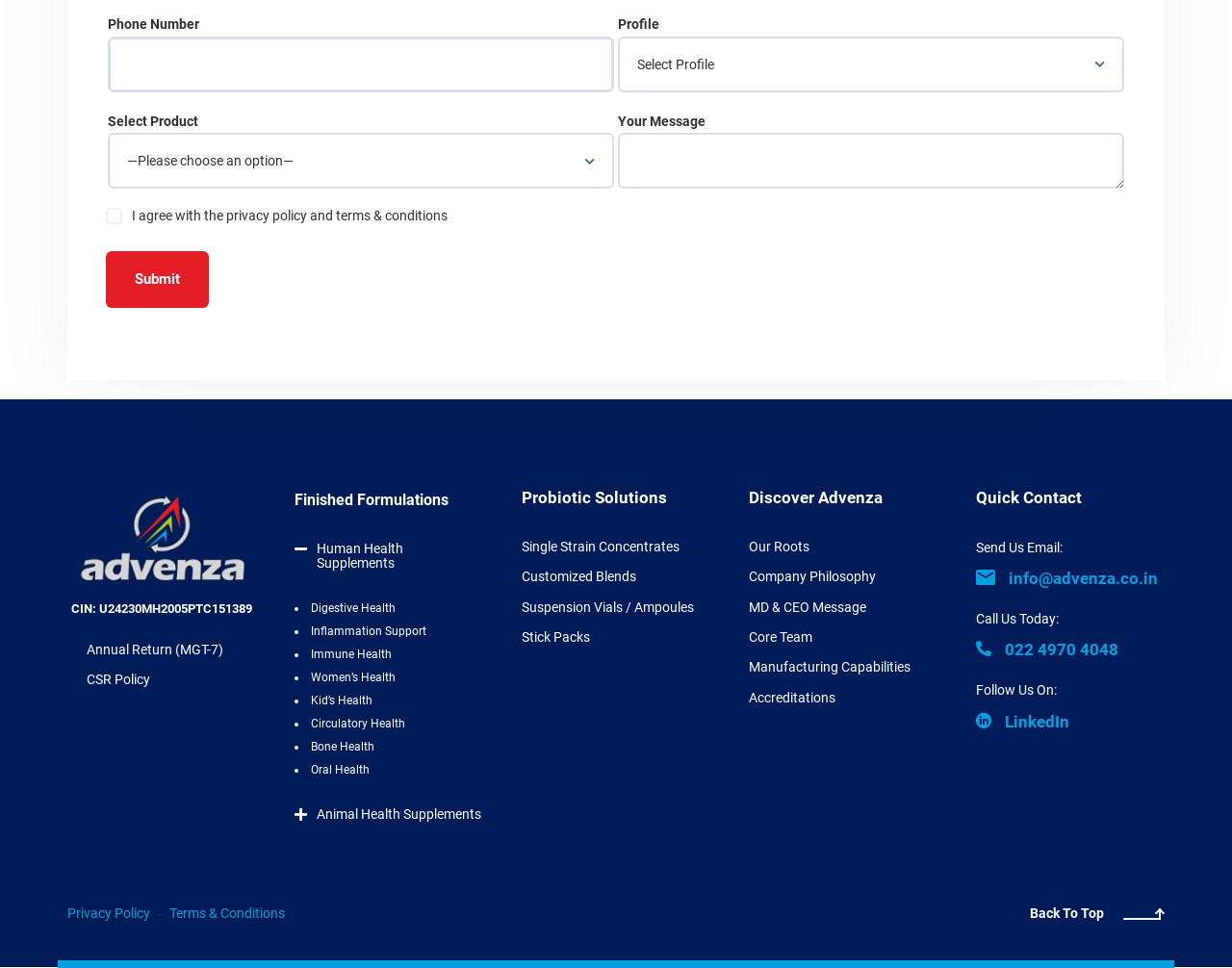Please identify the bounding box coordinates of where to click in order to follow the instruction: "Enter phone number".

[0.088, 0.037, 0.498, 0.095]